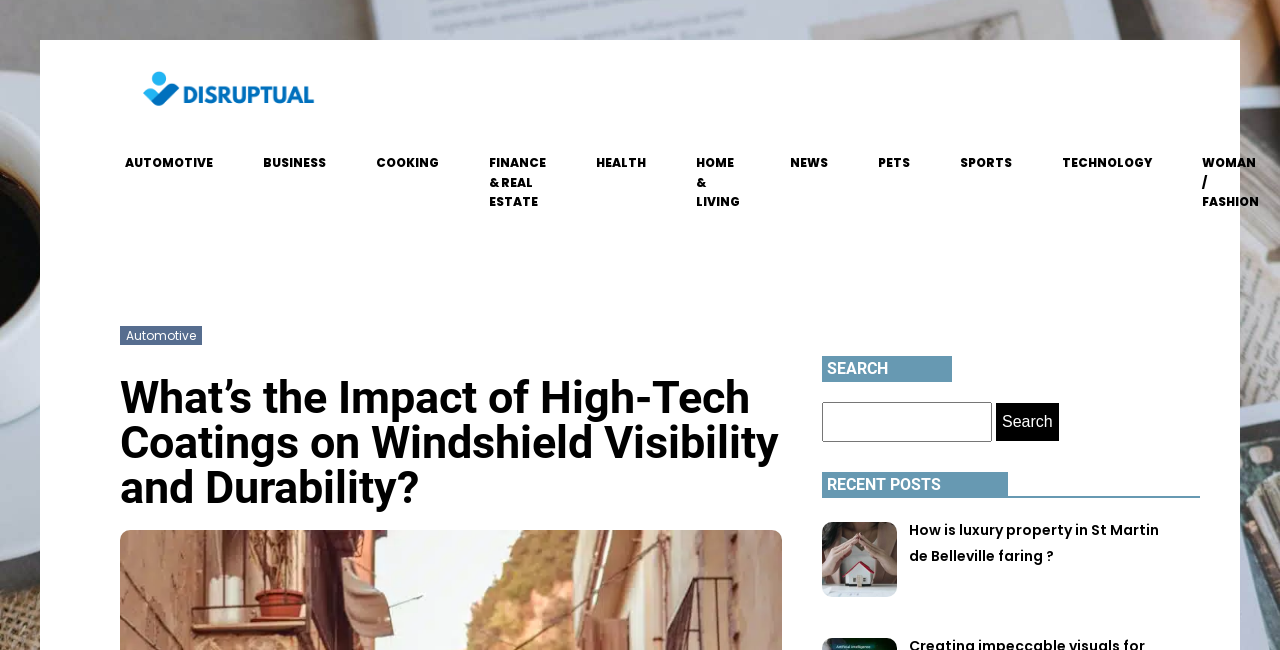Please determine the bounding box coordinates of the clickable area required to carry out the following instruction: "Read about How is luxury property in St Martin de Belleville faring?". The coordinates must be four float numbers between 0 and 1, represented as [left, top, right, bottom].

[0.71, 0.797, 0.905, 0.872]